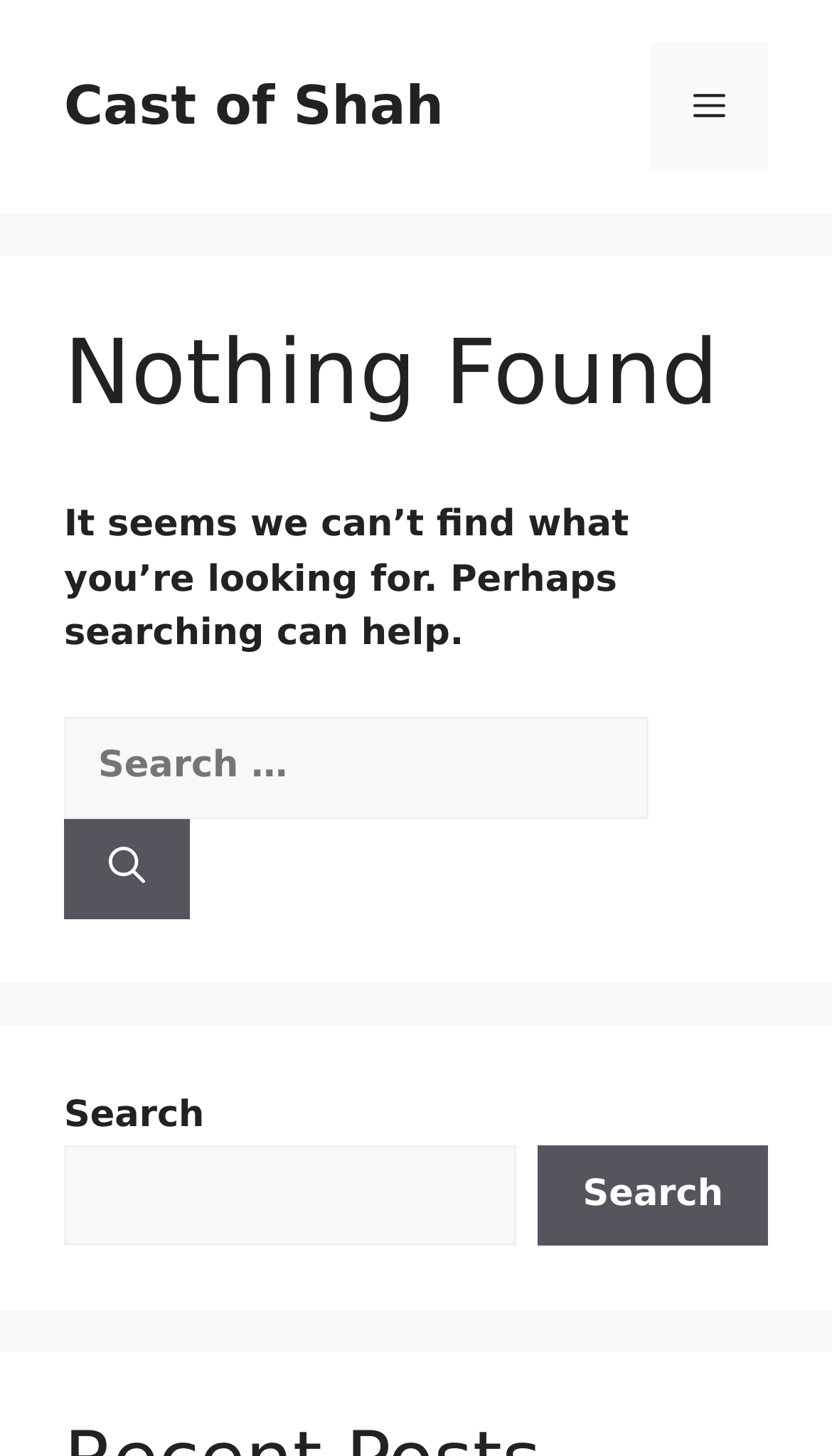How many search boxes are available on the webpage?
Please answer the question with as much detail as possible using the screenshot.

There are two search boxes available on the webpage, one in the main section and another in the complementary section, which can be identified by their bounding box coordinates and OCR text.